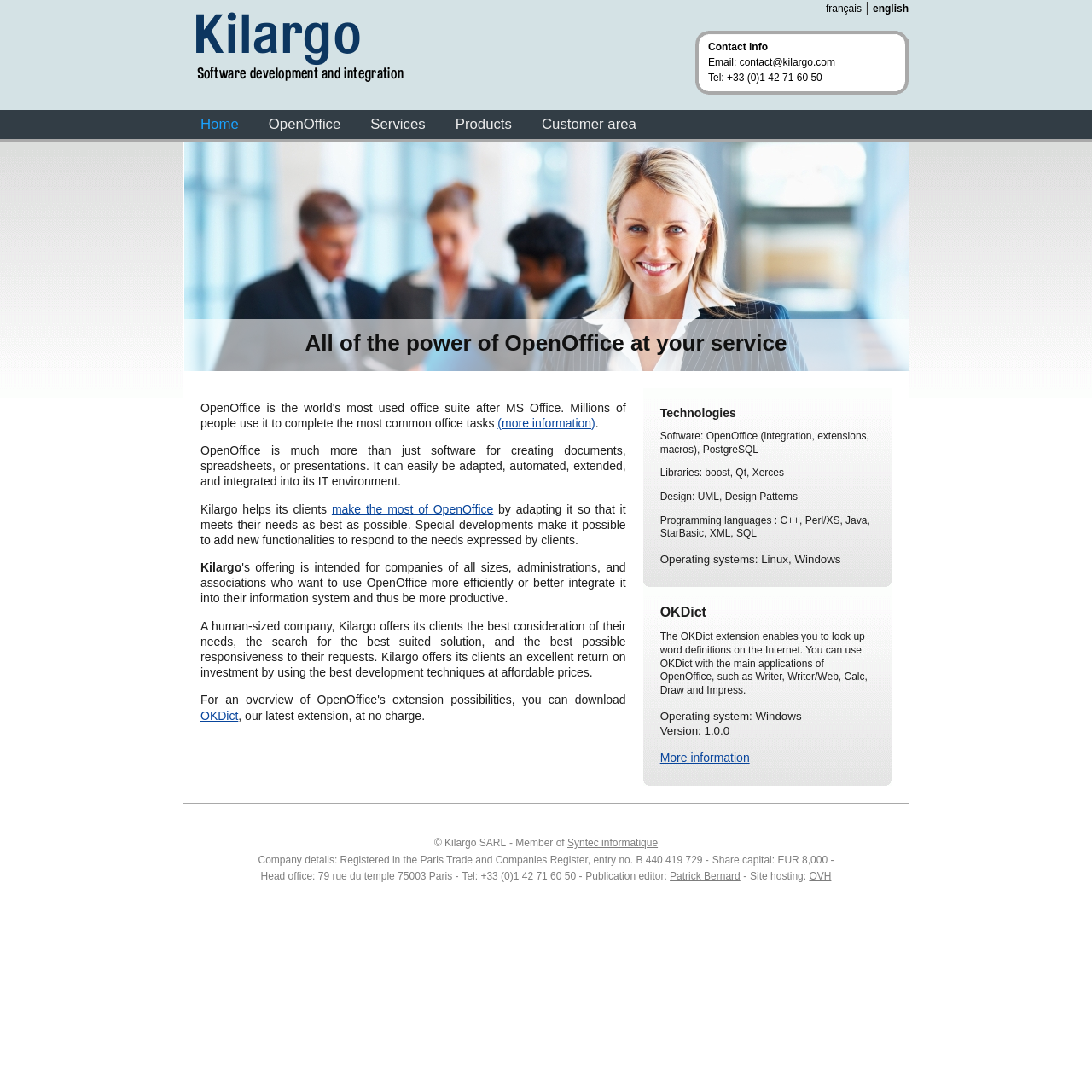Find the bounding box coordinates of the clickable region needed to perform the following instruction: "Click on the Kilargo link". The coordinates should be provided as four float numbers between 0 and 1, i.e., [left, top, right, bottom].

[0.18, 0.064, 0.37, 0.078]